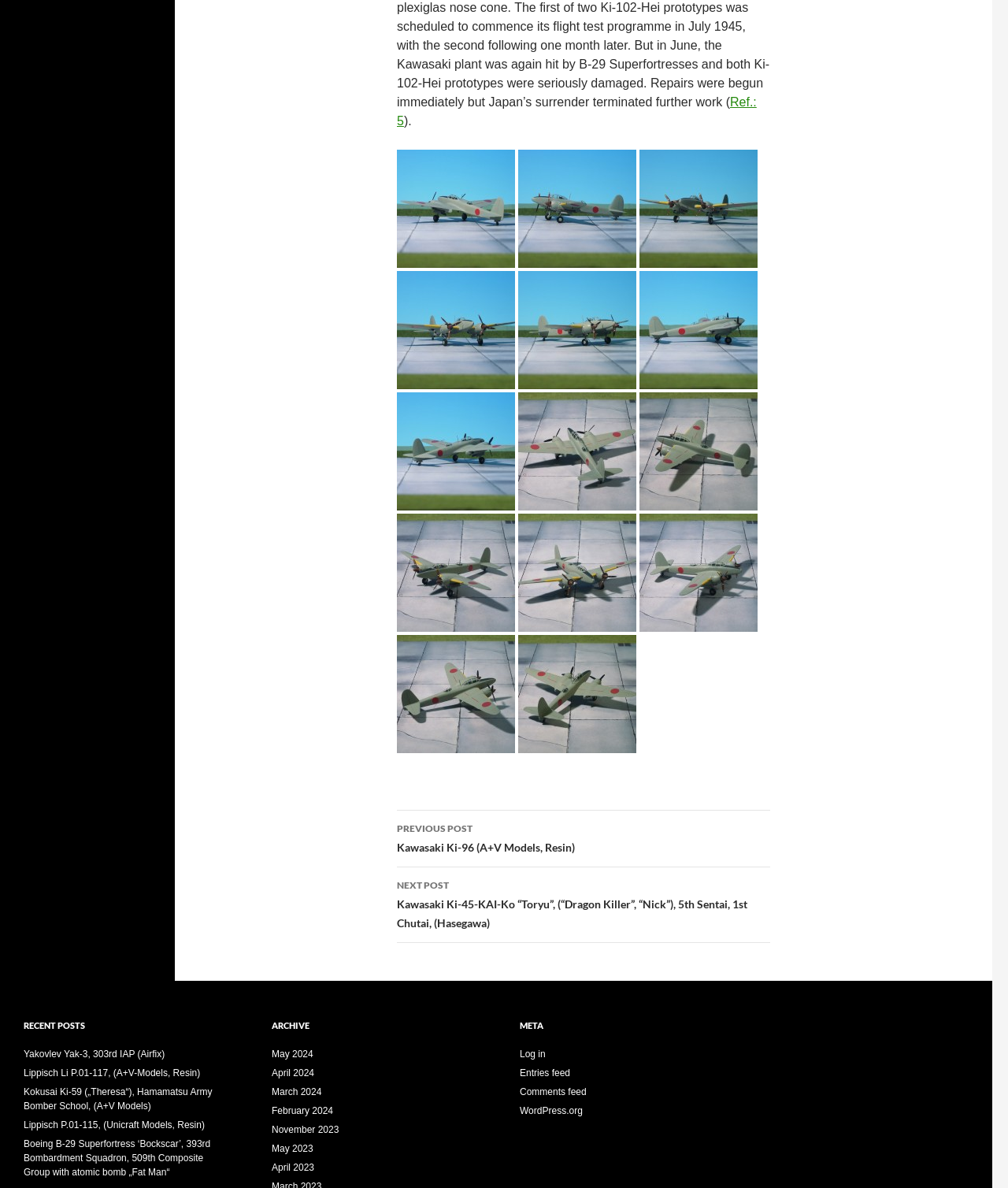Identify the bounding box for the UI element specified in this description: "Lippisch Li P.01-117, (A+V-Models, Resin)". The coordinates must be four float numbers between 0 and 1, formatted as [left, top, right, bottom].

[0.023, 0.899, 0.199, 0.908]